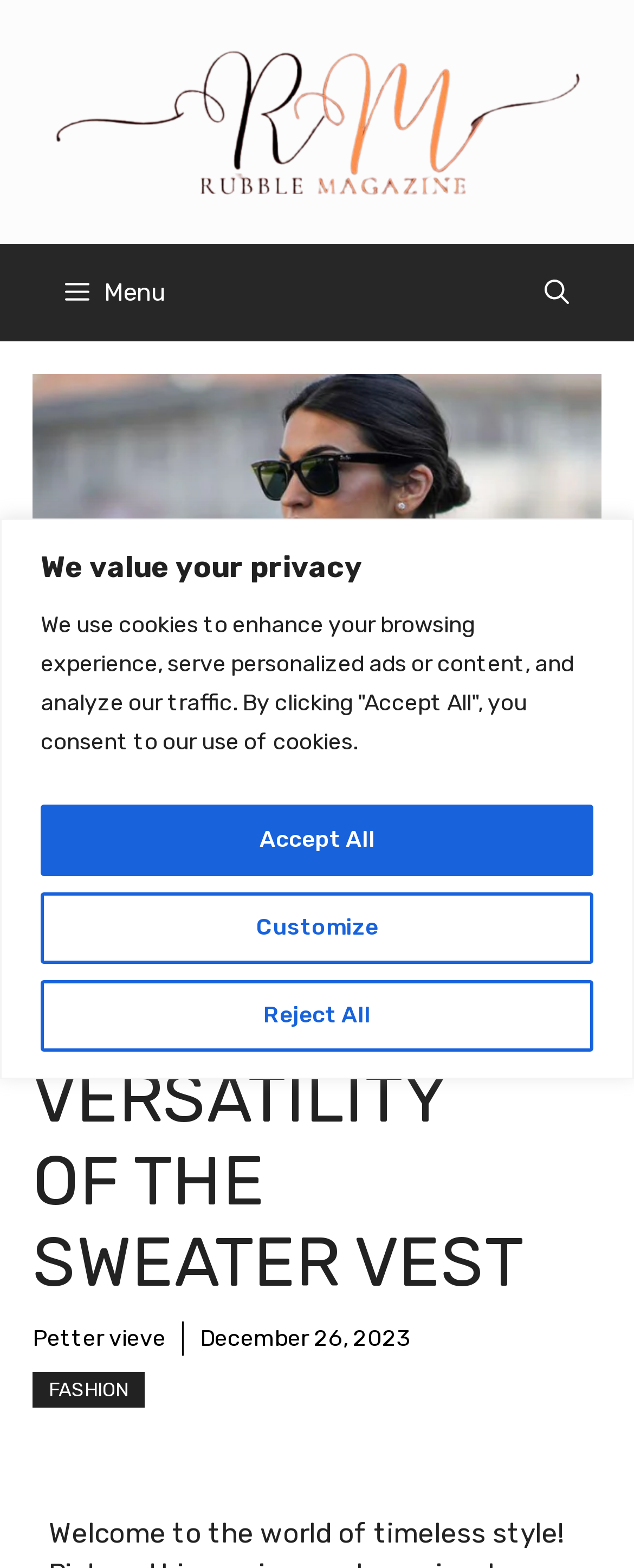Give a one-word or one-phrase response to the question: 
What is the date of the article?

December 26, 2023